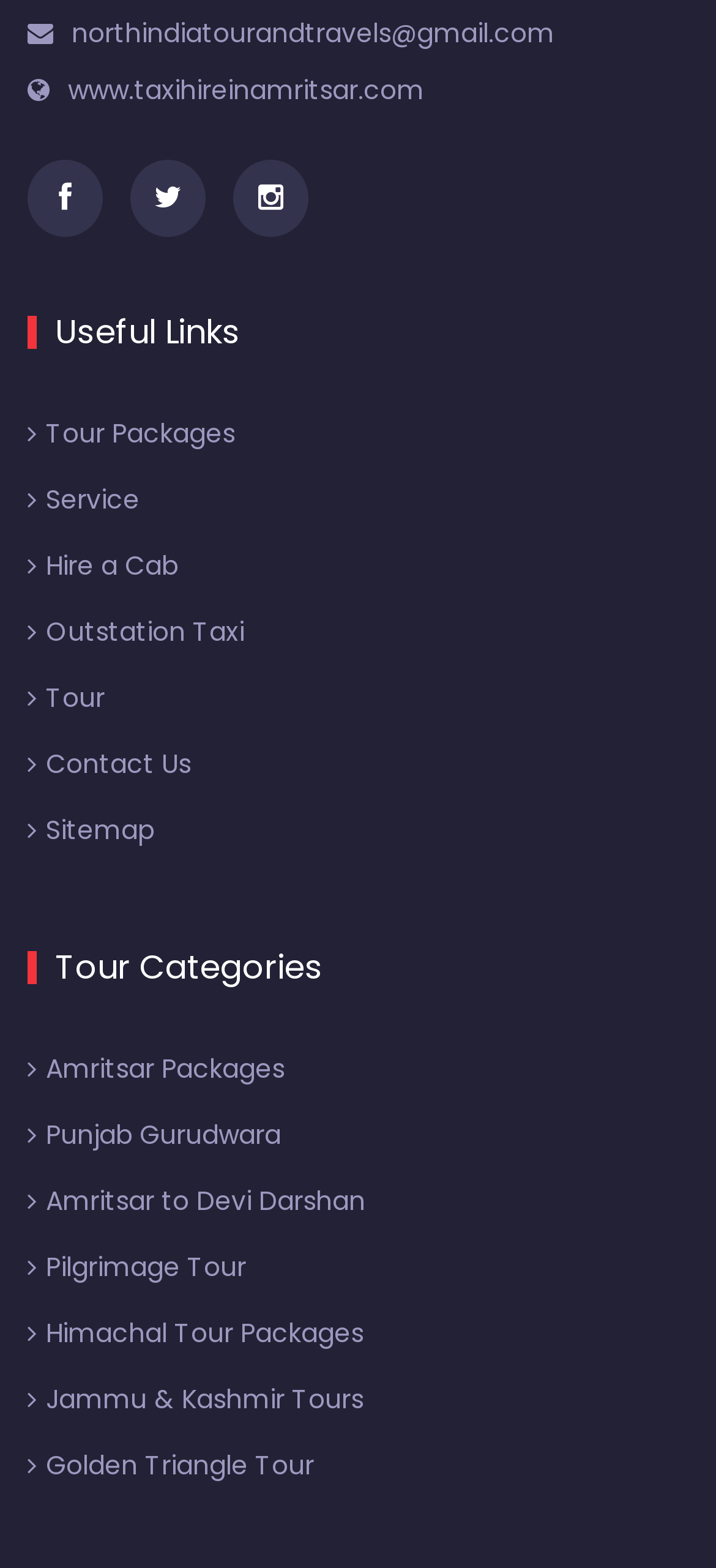What is the website related to?
Answer the question with a detailed explanation, including all necessary information.

The website is related to tour and travel as it provides links to various tour packages, services, and travel-related information, indicating that it is a website for a tour and travel company.